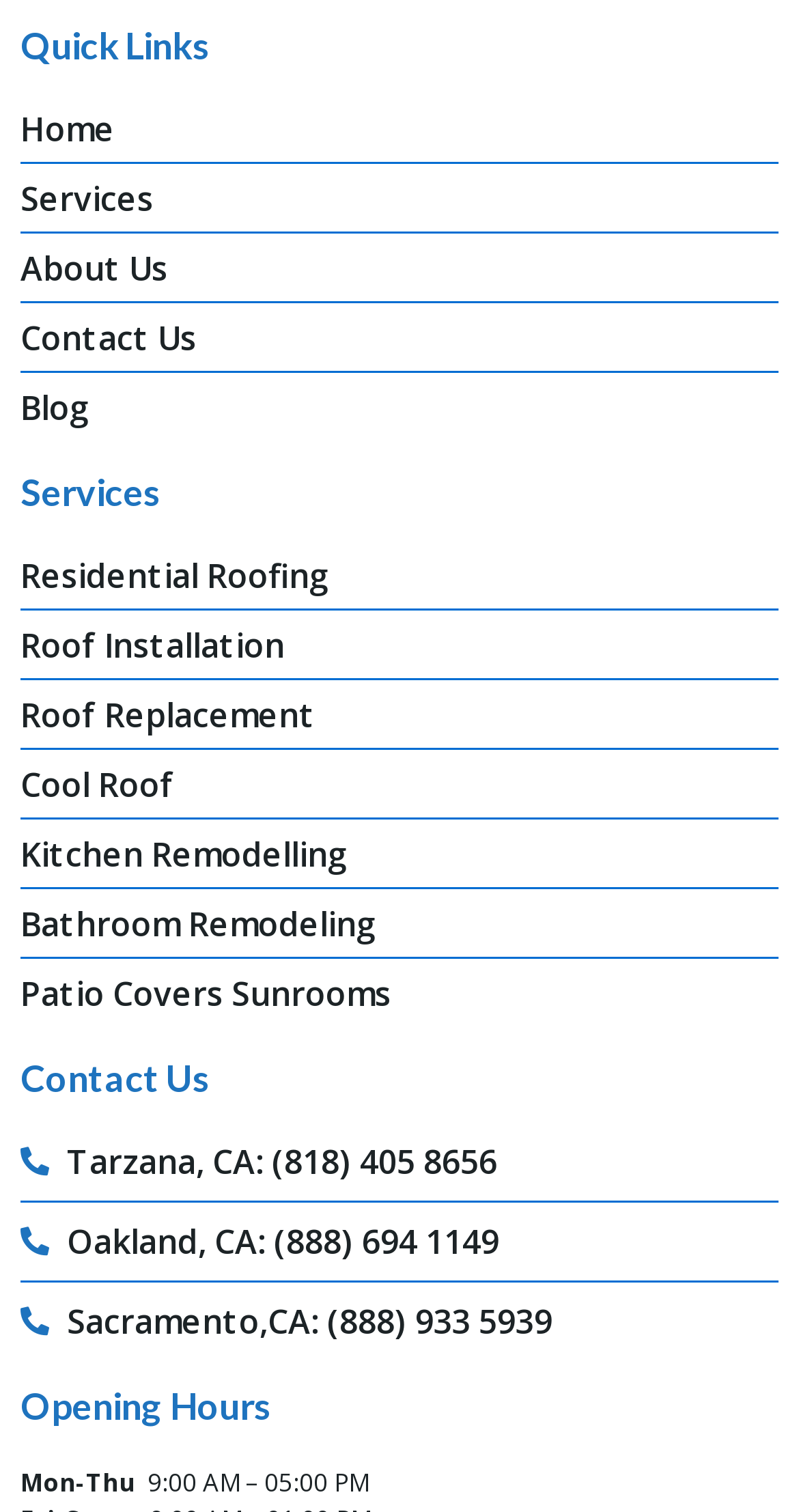How many locations are listed for contact?
We need a detailed and exhaustive answer to the question. Please elaborate.

I counted the number of links under the 'Contact Us' heading that mention a location, which are Tarzana, CA, Oakland, CA, and Sacramento, CA. There are 3 locations listed.